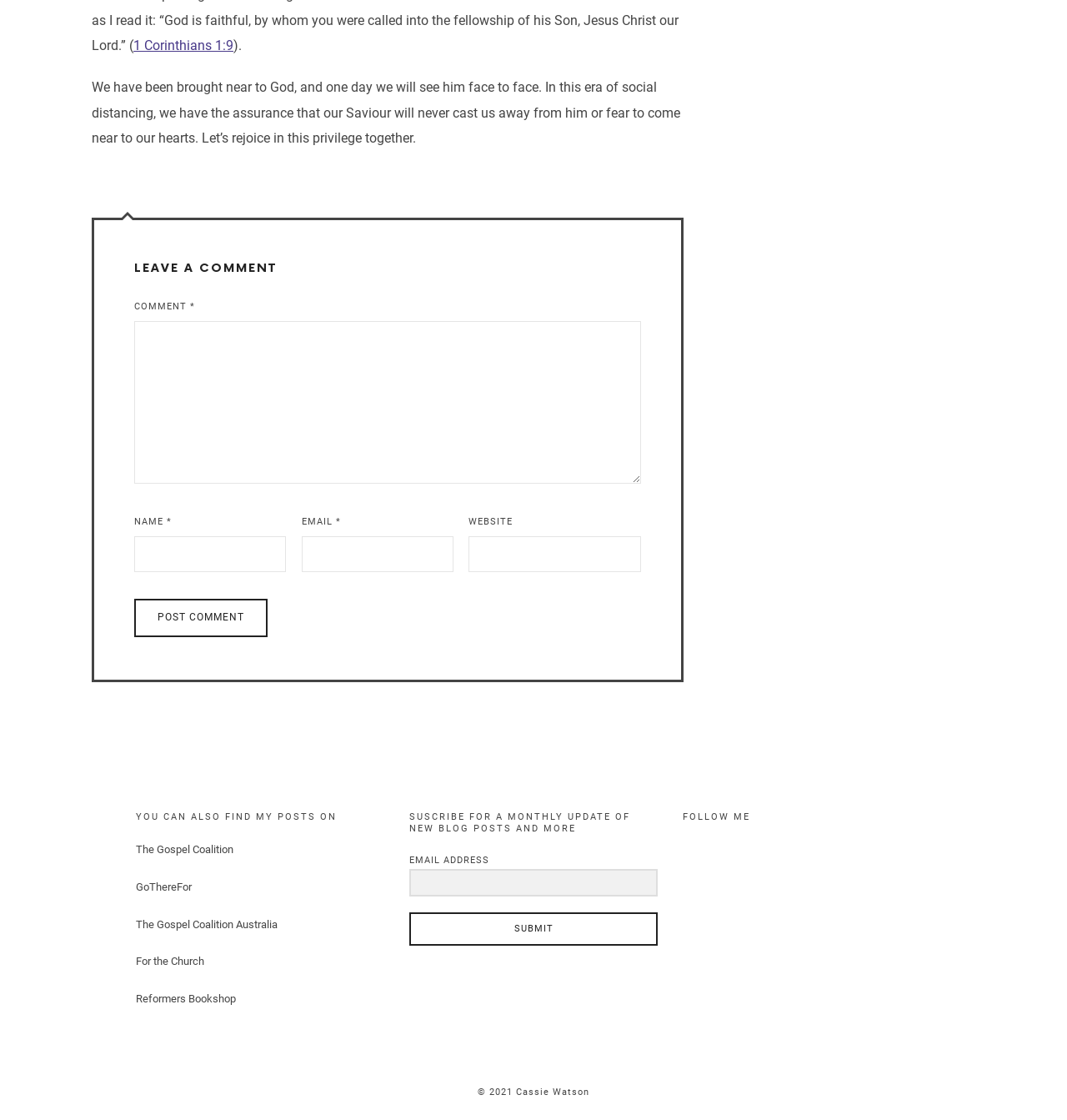Respond with a single word or phrase to the following question:
What is the topic of the blog post?

Faith